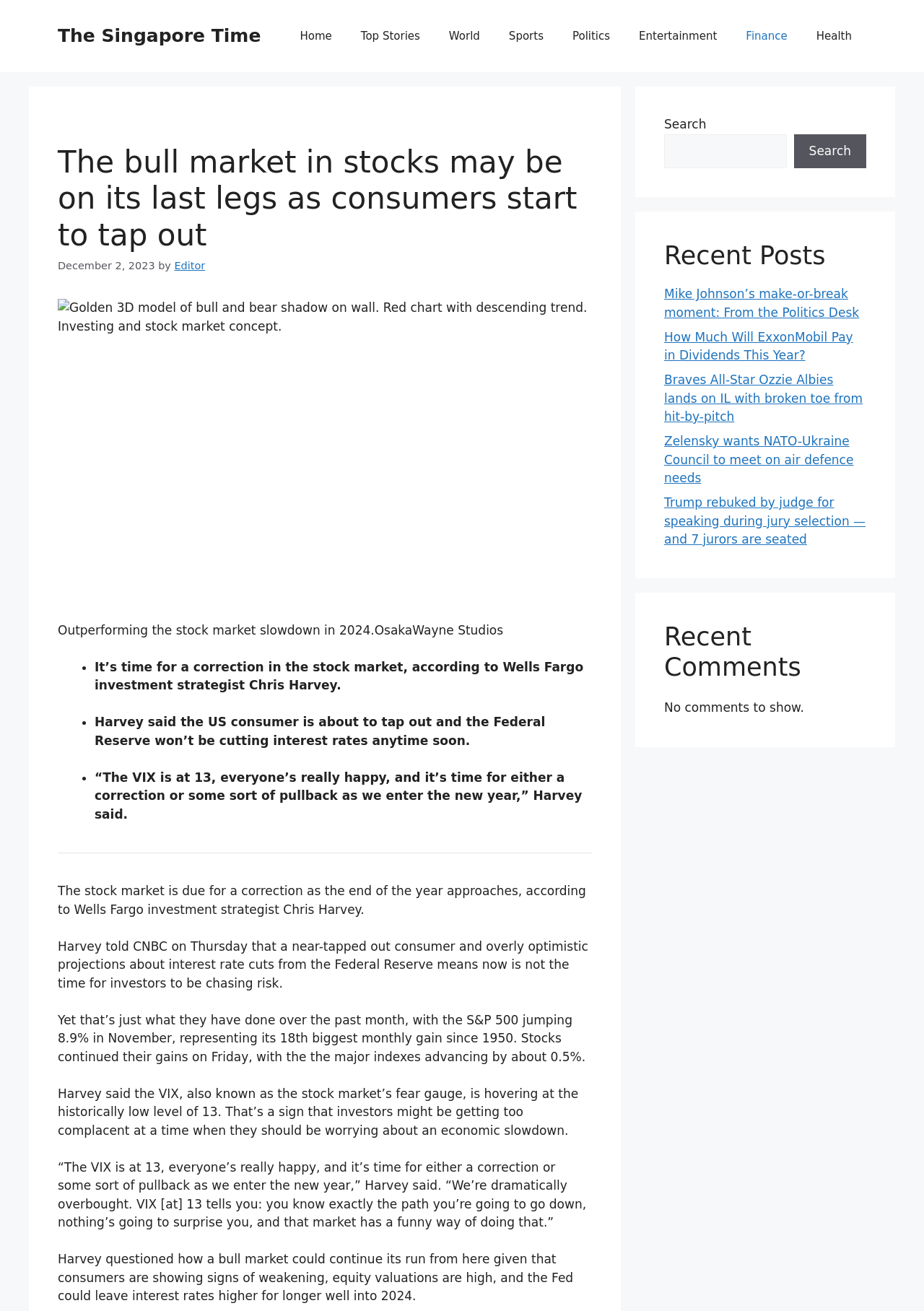Offer an in-depth caption of the entire webpage.

The webpage is an article from The Singapore Time, with a banner at the top displaying the website's name. Below the banner, there is a navigation menu with links to various sections of the website, including Home, Top Stories, World, Sports, Politics, Entertainment, Finance, and Health.

The main content of the article is divided into sections, with a heading that reads "The bull market in stocks may be on its last legs as consumers start to tap out." Below the heading, there is a time stamp indicating that the article was published on December 2, 2023, and an author credit to "Editor." 

To the right of the heading, there is a figure with an image of a golden 3D model of a bull and bear shadow on a wall, accompanied by a red chart with a descending trend. The image is captioned "Outperforming the stock market slowdown in 2024."

The article itself is divided into paragraphs, with bullet points highlighting key points made by Wells Fargo investment strategist Chris Harvey. The text discusses Harvey's views on the stock market, including his prediction of a correction and his concerns about the US consumer tapping out and the Federal Reserve not cutting interest rates anytime soon.

Below the article, there is a horizontal separator, followed by additional paragraphs of text that continue the discussion of the stock market and Harvey's views.

To the right of the main content, there are two complementary sections. The top section contains a search bar with a search button, allowing users to search the website. The middle section is headed "Recent Posts" and lists several links to other articles on the website, including news stories and opinion pieces. The bottom section is headed "Recent Comments" but indicates that there are no comments to show.